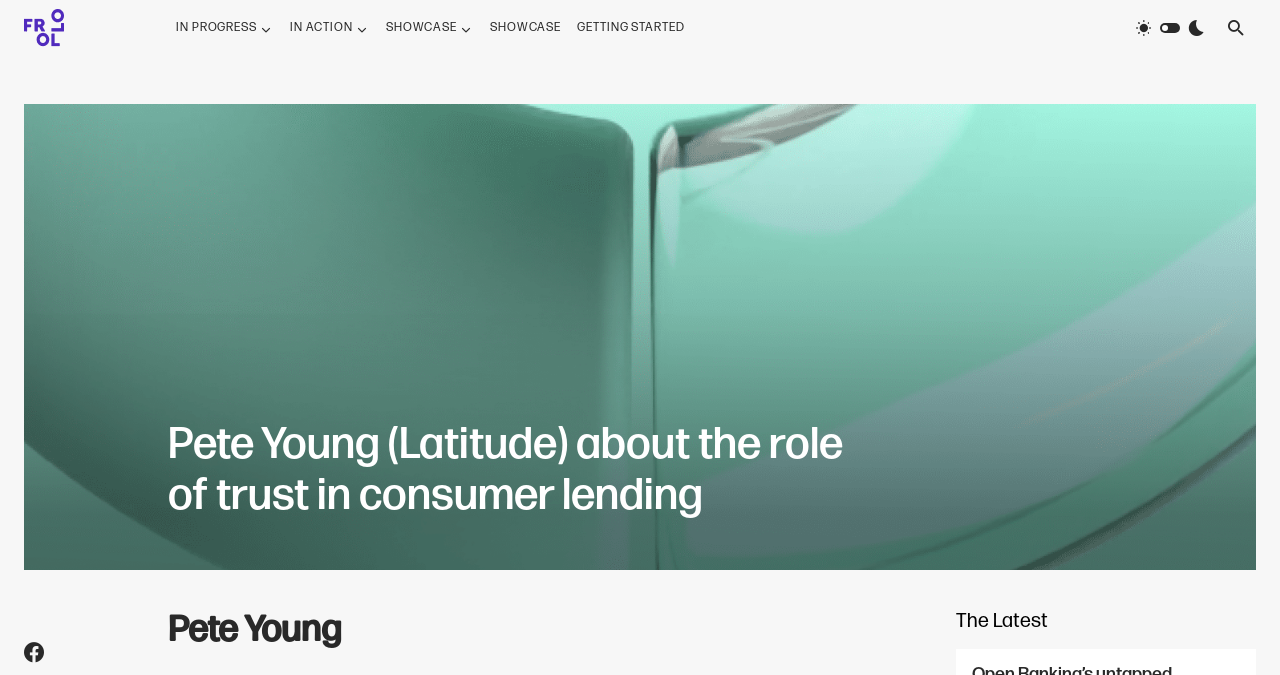Respond to the question below with a single word or phrase: What is the name of the report or study mentioned on the page?

State of Open Banking 2024